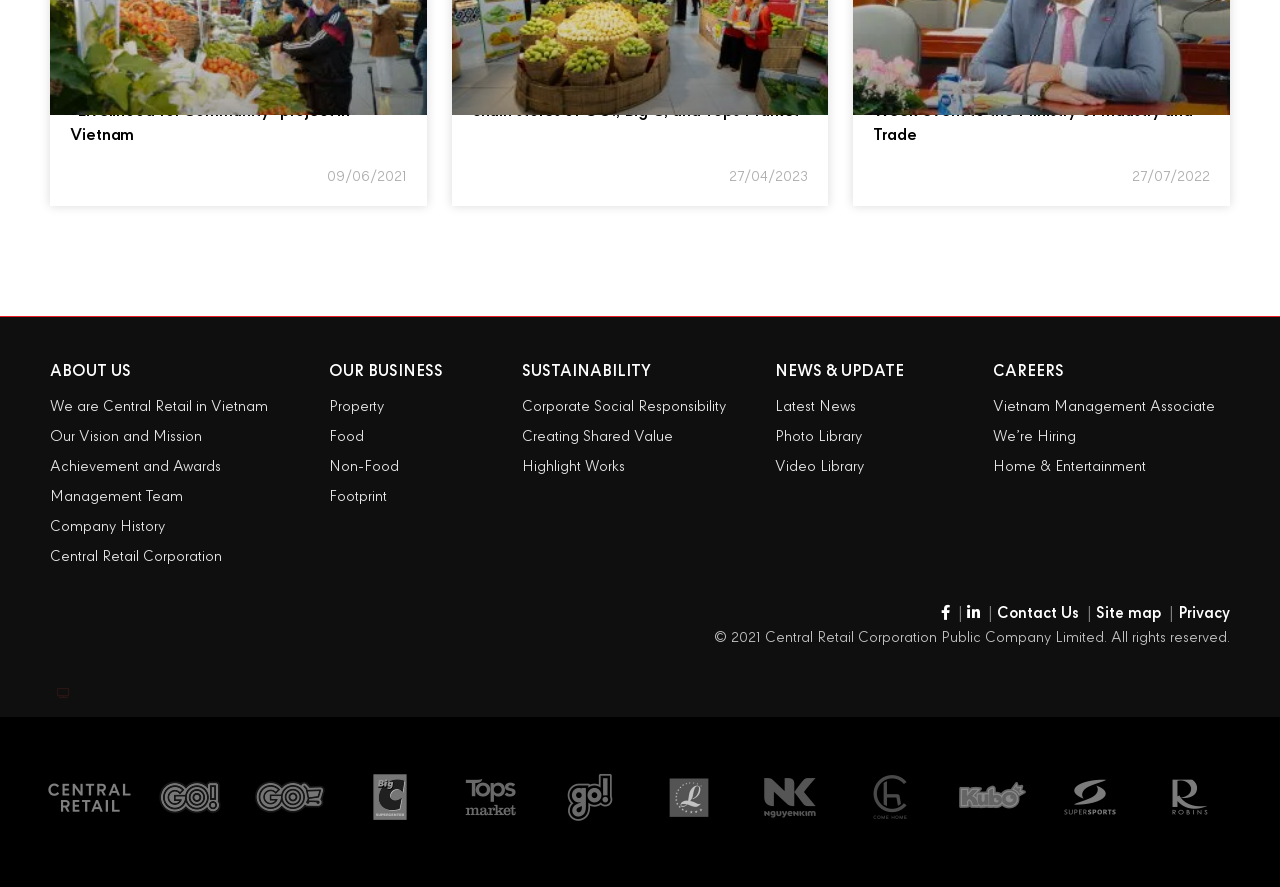Show the bounding box coordinates for the HTML element as described: "Our Vision and Mission".

[0.039, 0.475, 0.257, 0.509]